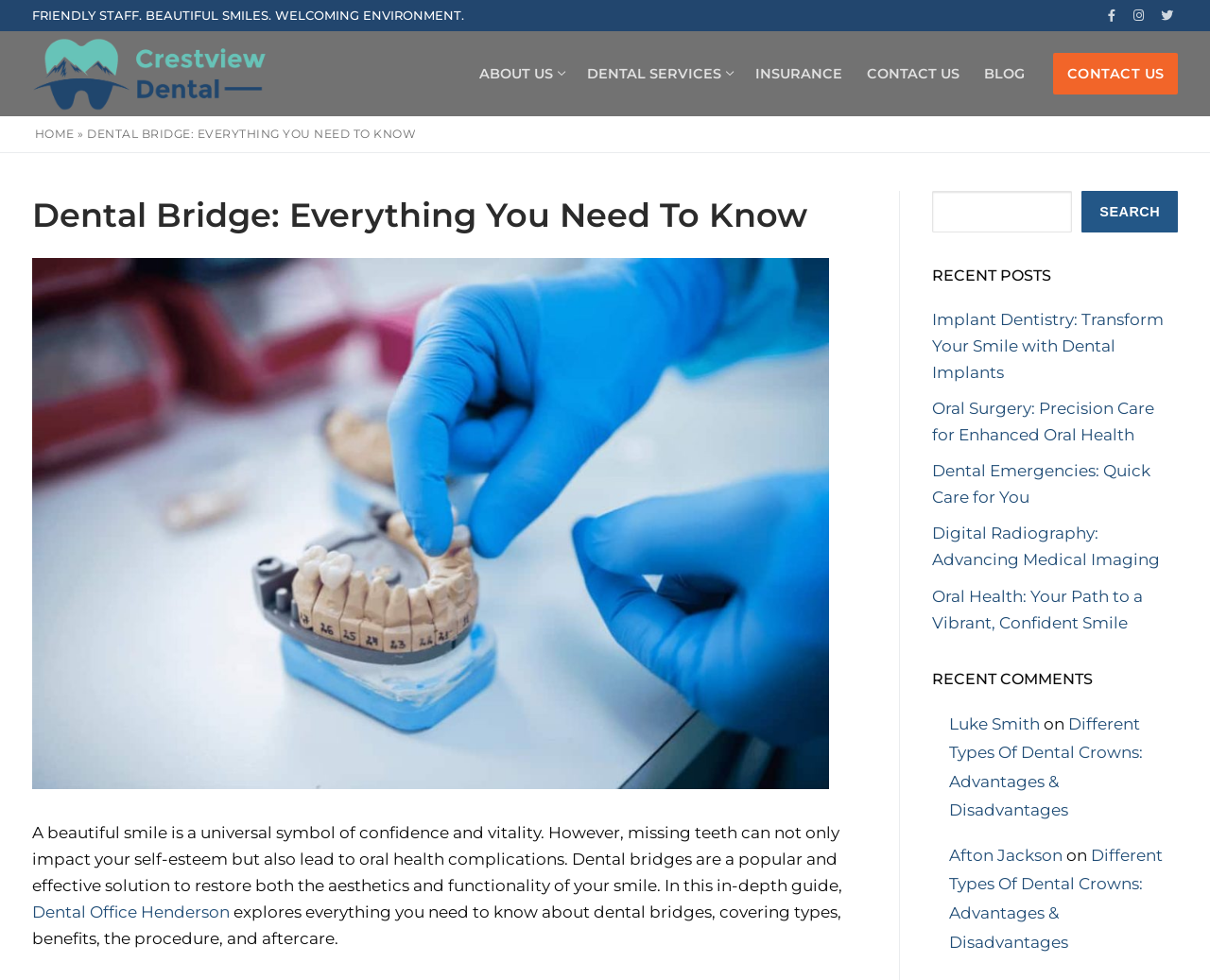Please determine the heading text of this webpage.

Dental Bridge: Everything You Need To Know